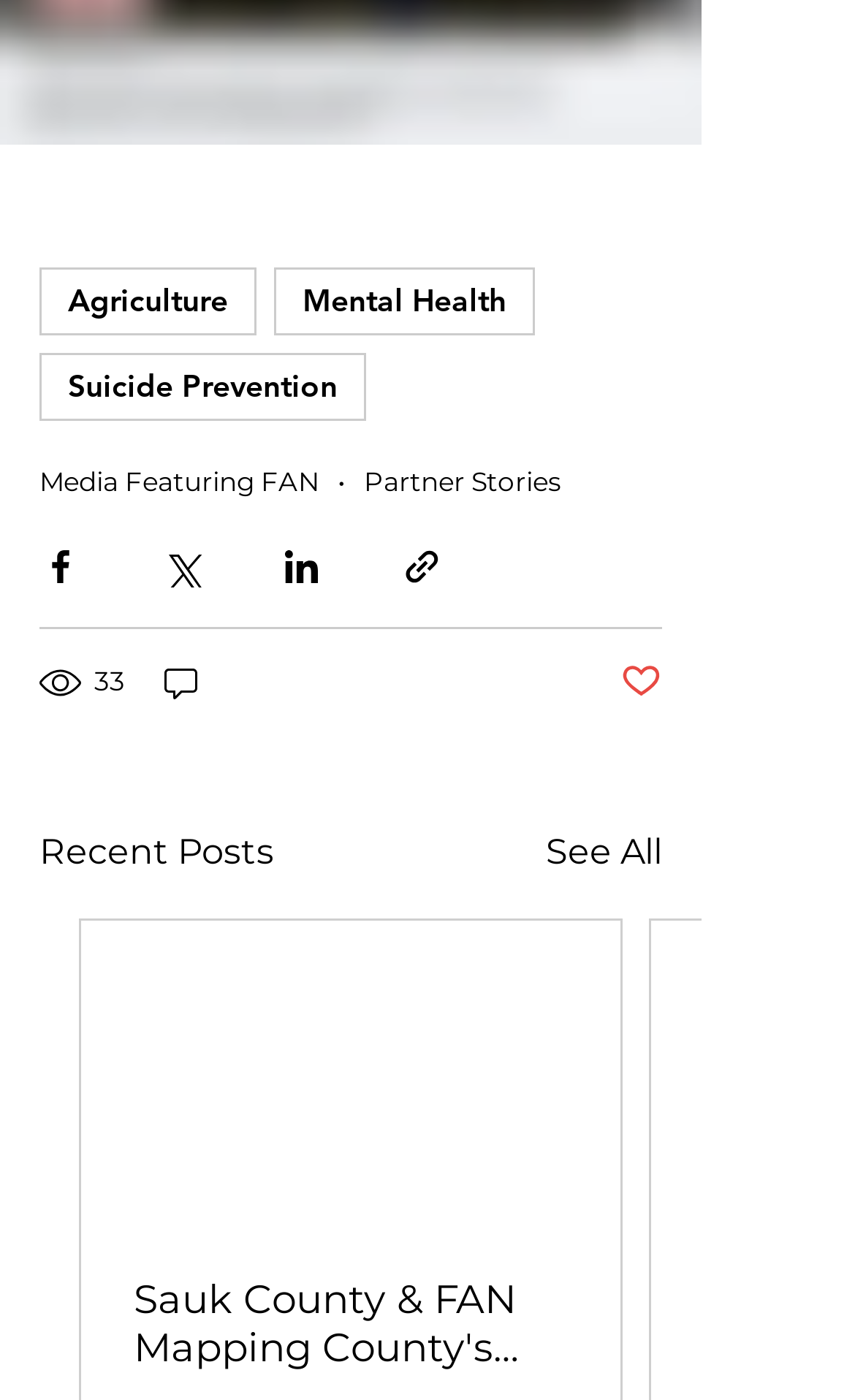What is the title of the section below the navigation tags?
Using the information from the image, answer the question thoroughly.

The title of the section below the navigation tags is 'Recent Posts', which is a heading element located at the middle of the webpage with a bounding box coordinate of [0.046, 0.59, 0.321, 0.628].